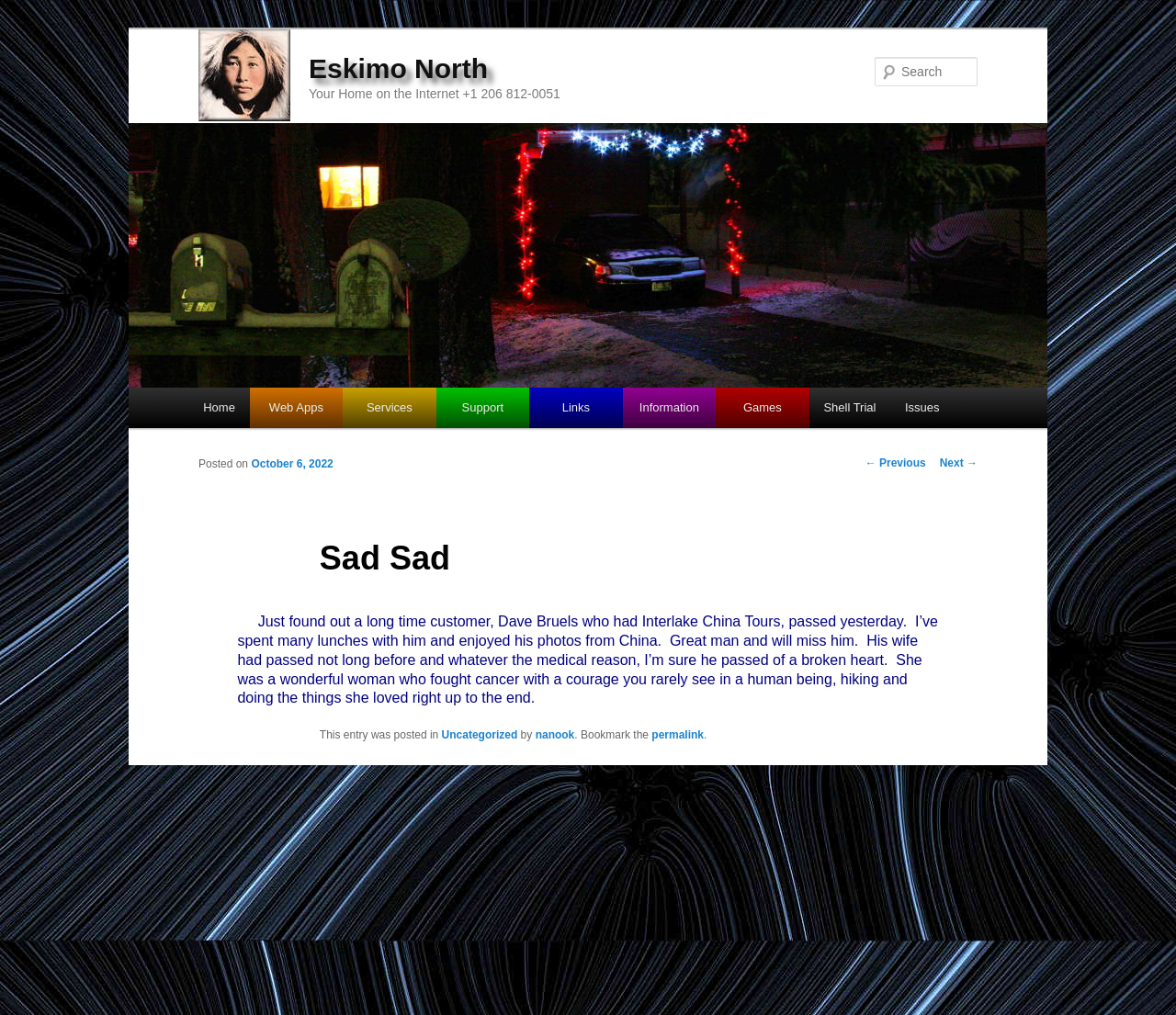Locate the UI element that matches the description Home in the webpage screenshot. Return the bounding box coordinates in the format (top-left x, top-left y, bottom-right x, bottom-right y), with values ranging from 0 to 1.

[0.16, 0.382, 0.212, 0.421]